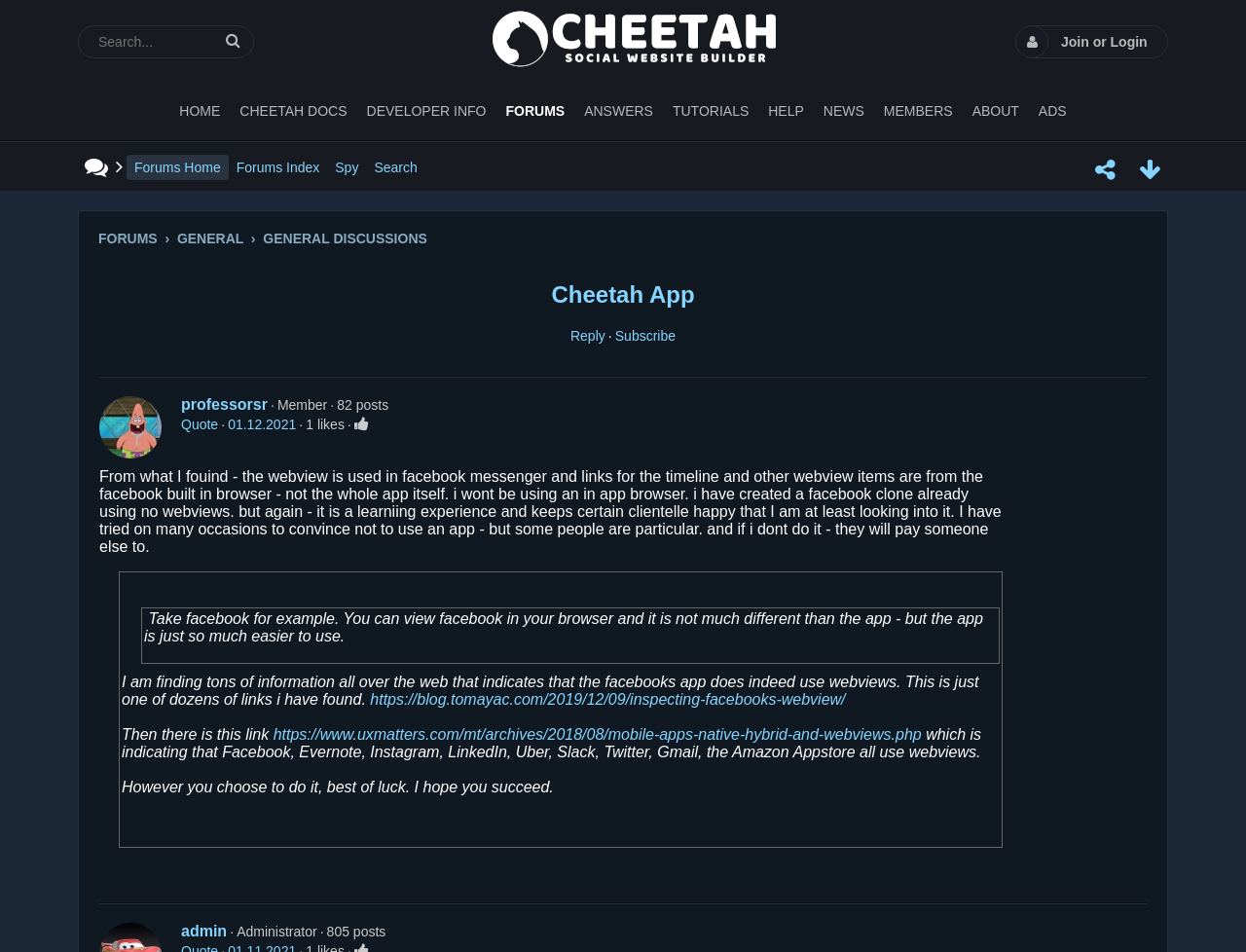Using the information from the screenshot, answer the following question thoroughly:
How many posts does the user 'professorsr' have?

The number of posts by the user 'professorsr' can be found in the forum post, where it is written as '82 posts' next to the user's name.